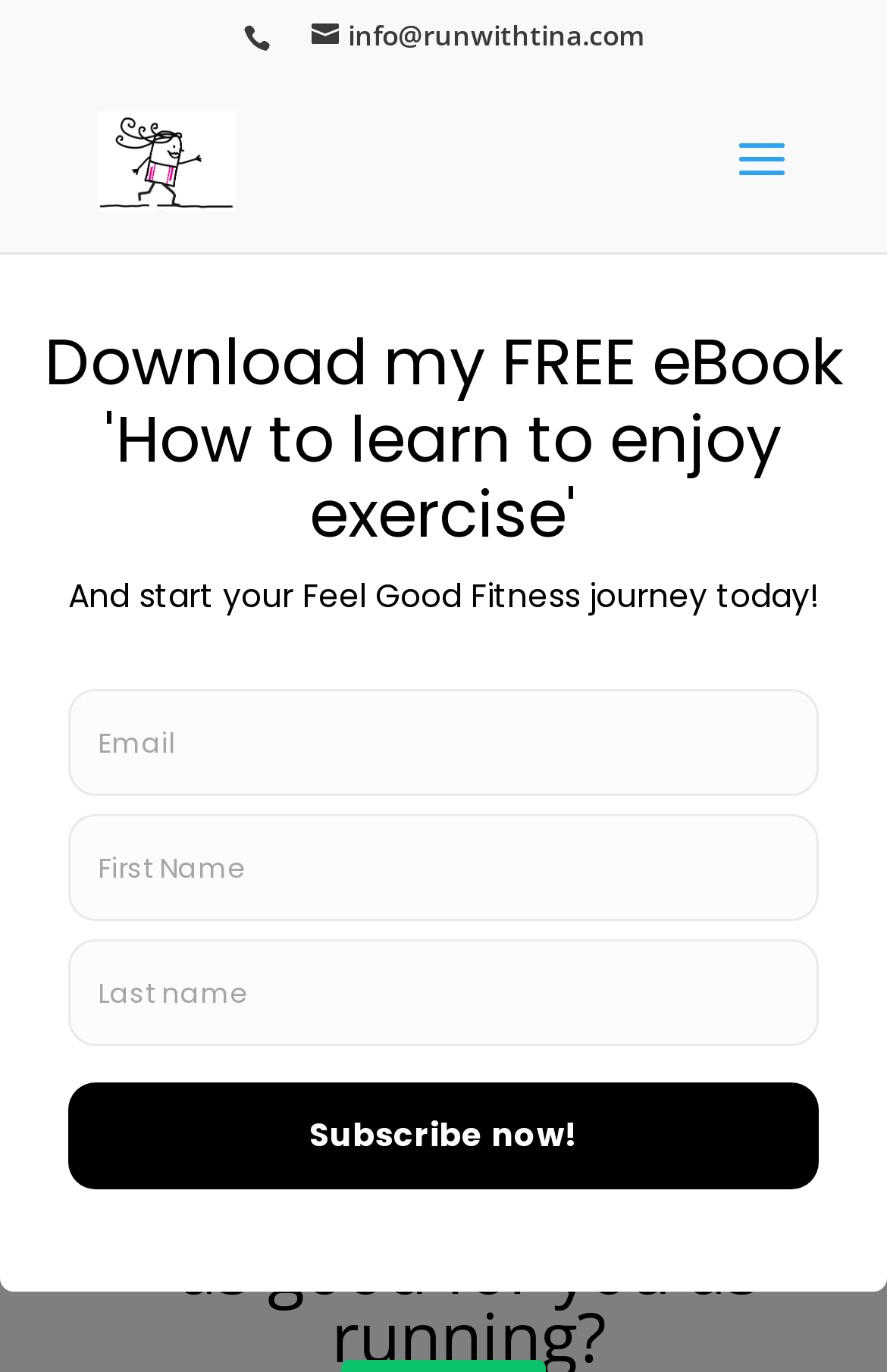Generate the text of the webpage's primary heading.

Did you know that walking can be just as good for you as running?